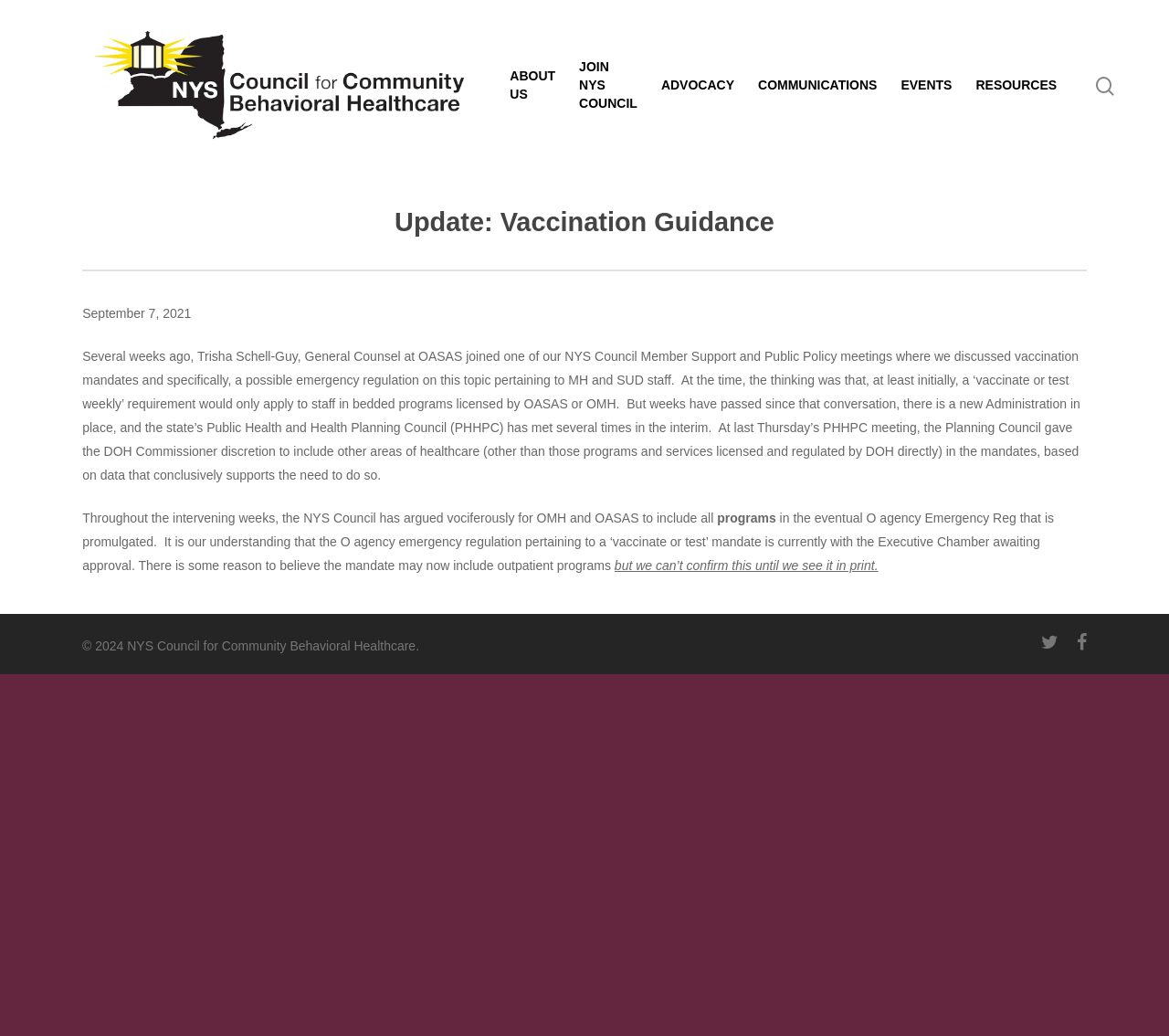Reply to the question with a single word or phrase:
When was the update published?

September 7, 2021